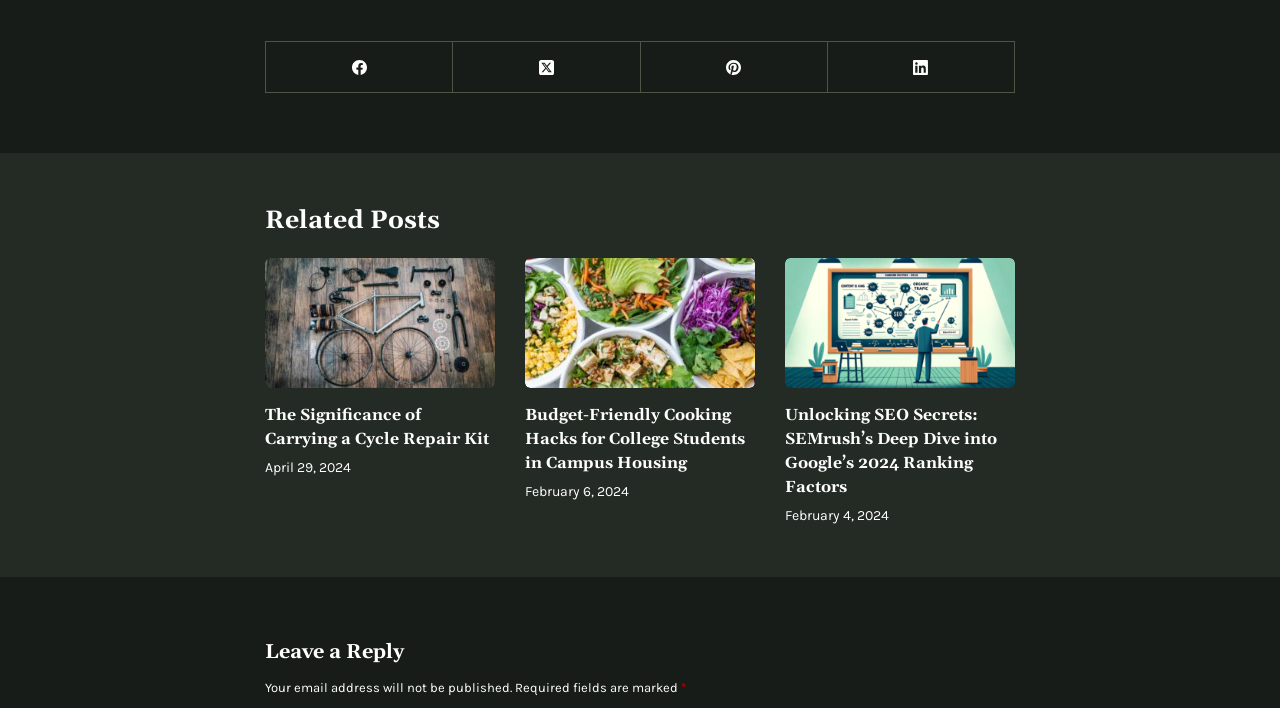How many related posts are there?
Kindly offer a comprehensive and detailed response to the question.

I counted the number of article elements, which represent the related posts, and found that there are 3 posts.